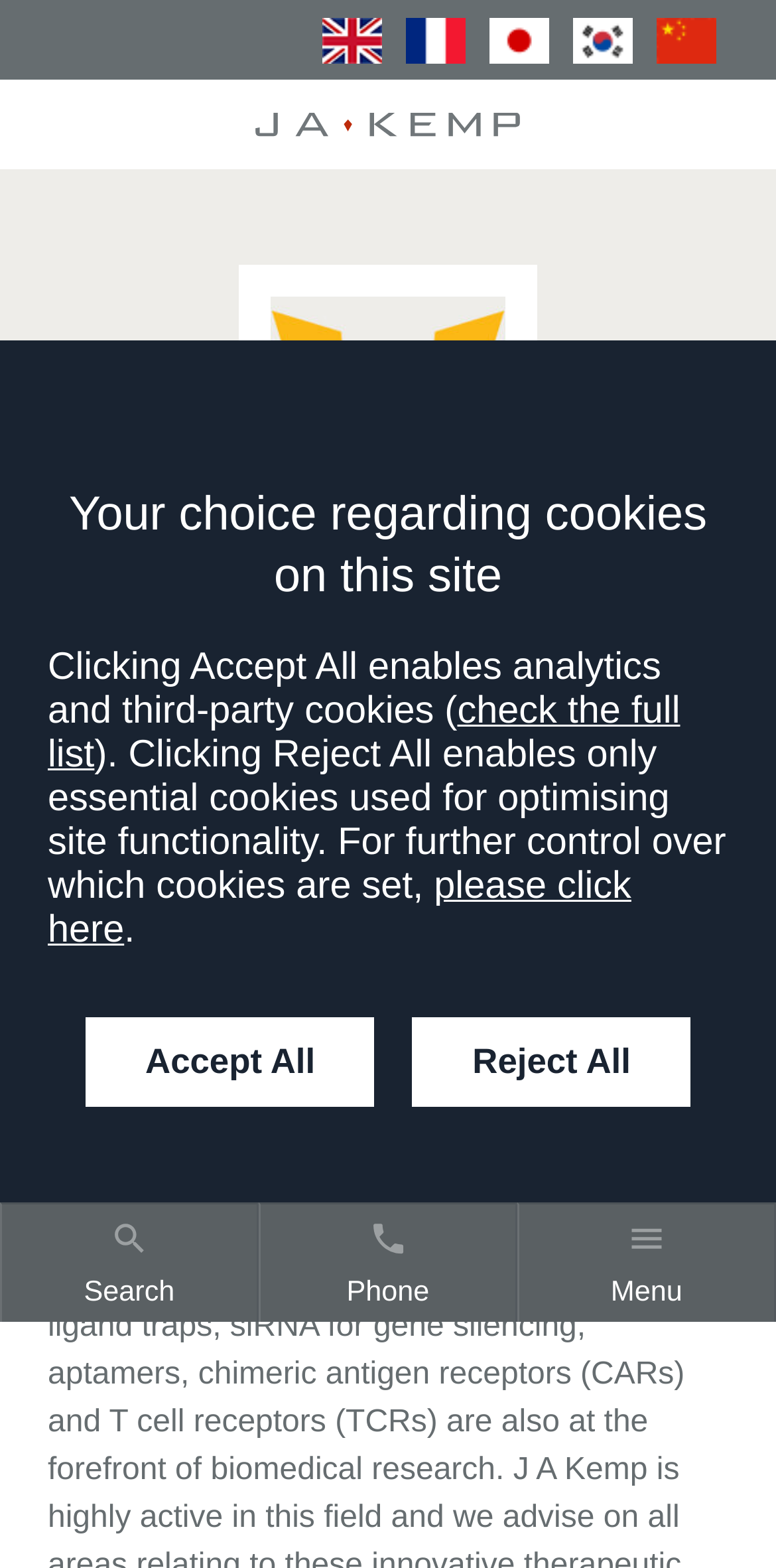Determine the bounding box coordinates of the element's region needed to click to follow the instruction: "Search site". Provide these coordinates as four float numbers between 0 and 1, formatted as [left, top, right, bottom].

[0.0, 0.767, 0.333, 0.843]